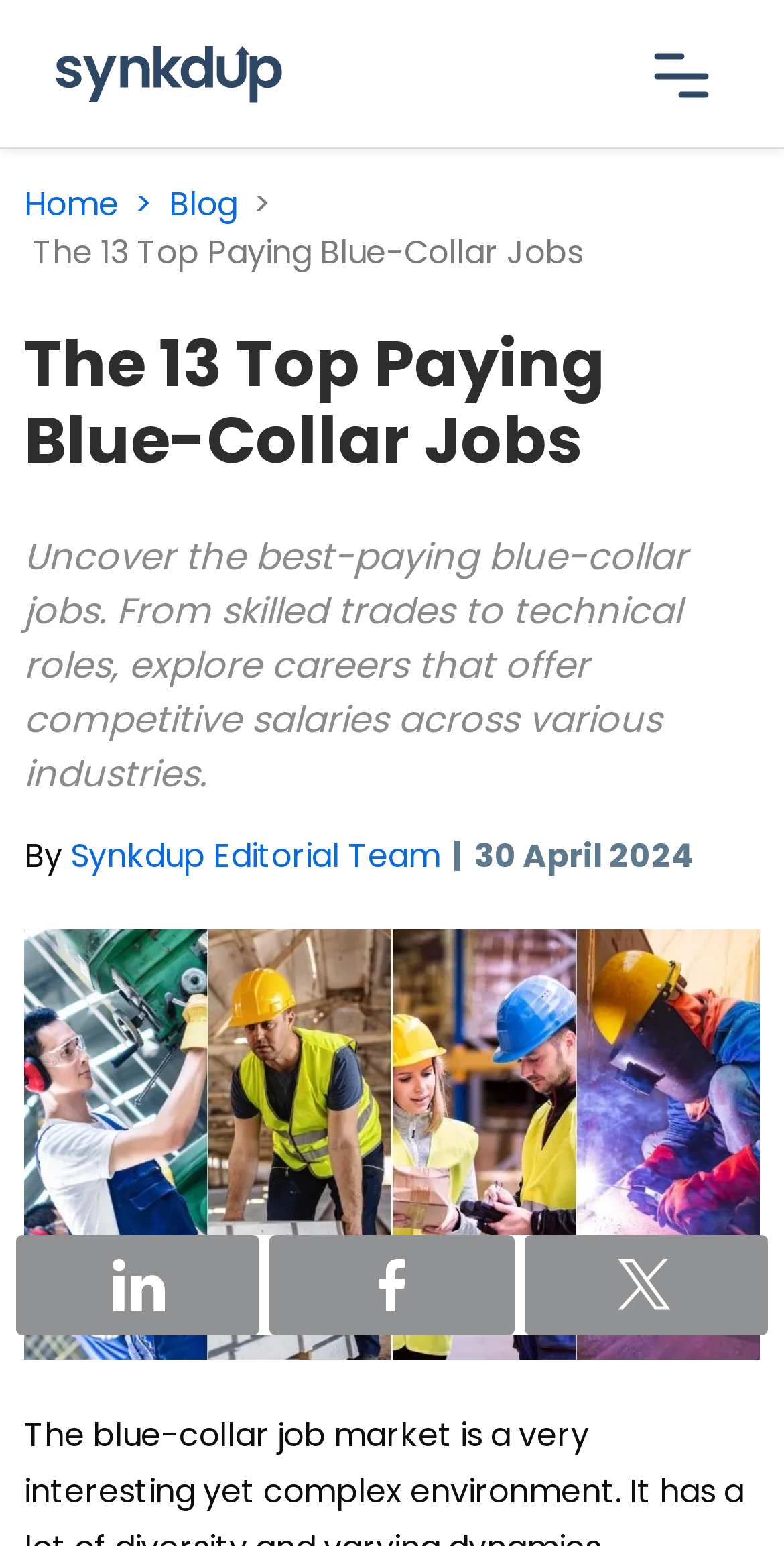Calculate the bounding box coordinates of the UI element given the description: "alt="logo" title="Synkdup"".

[0.062, 0.016, 0.369, 0.081]